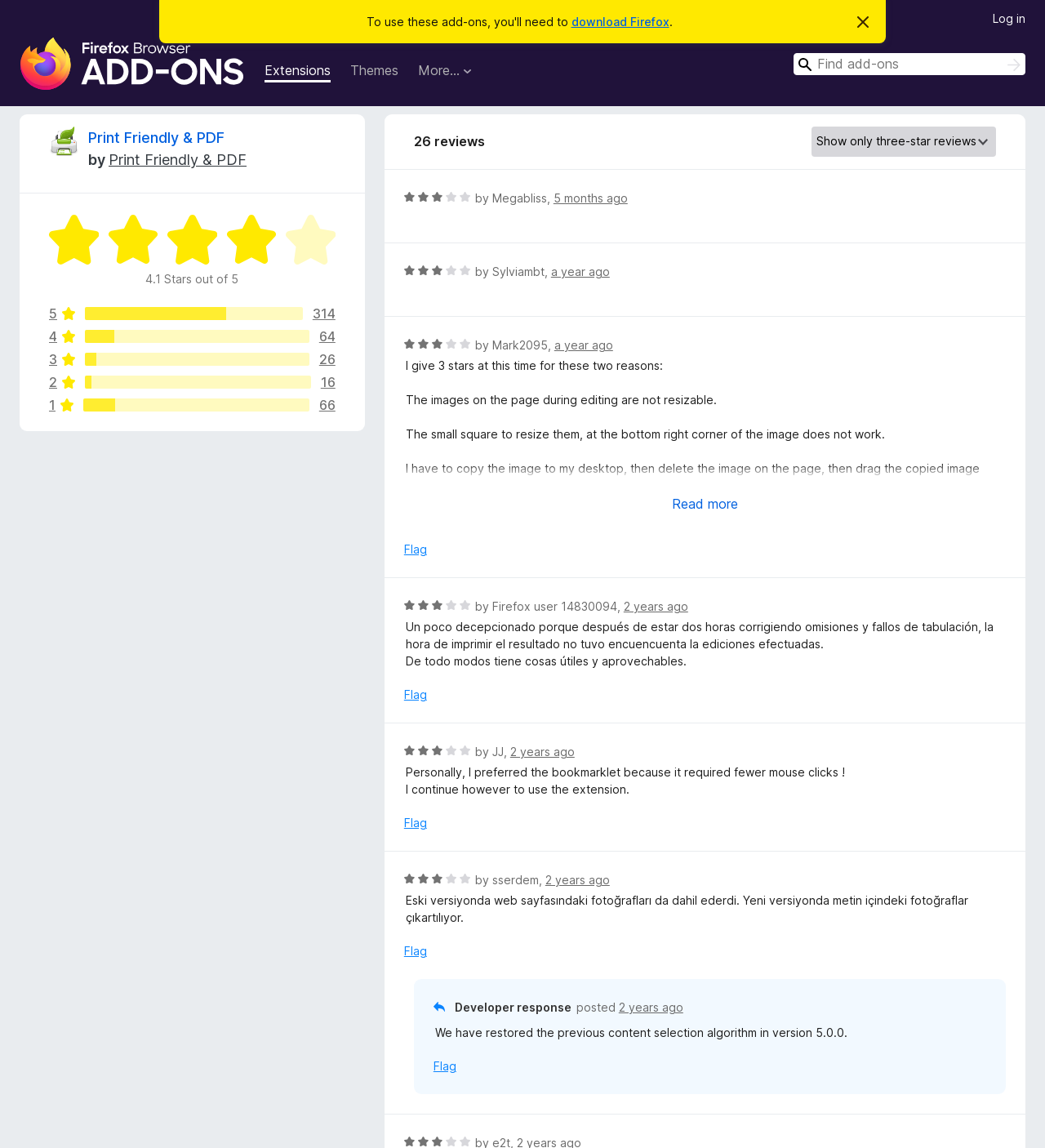What is the name of the add-on developer?
Use the image to answer the question with a single word or phrase.

Print Friendly & PDF